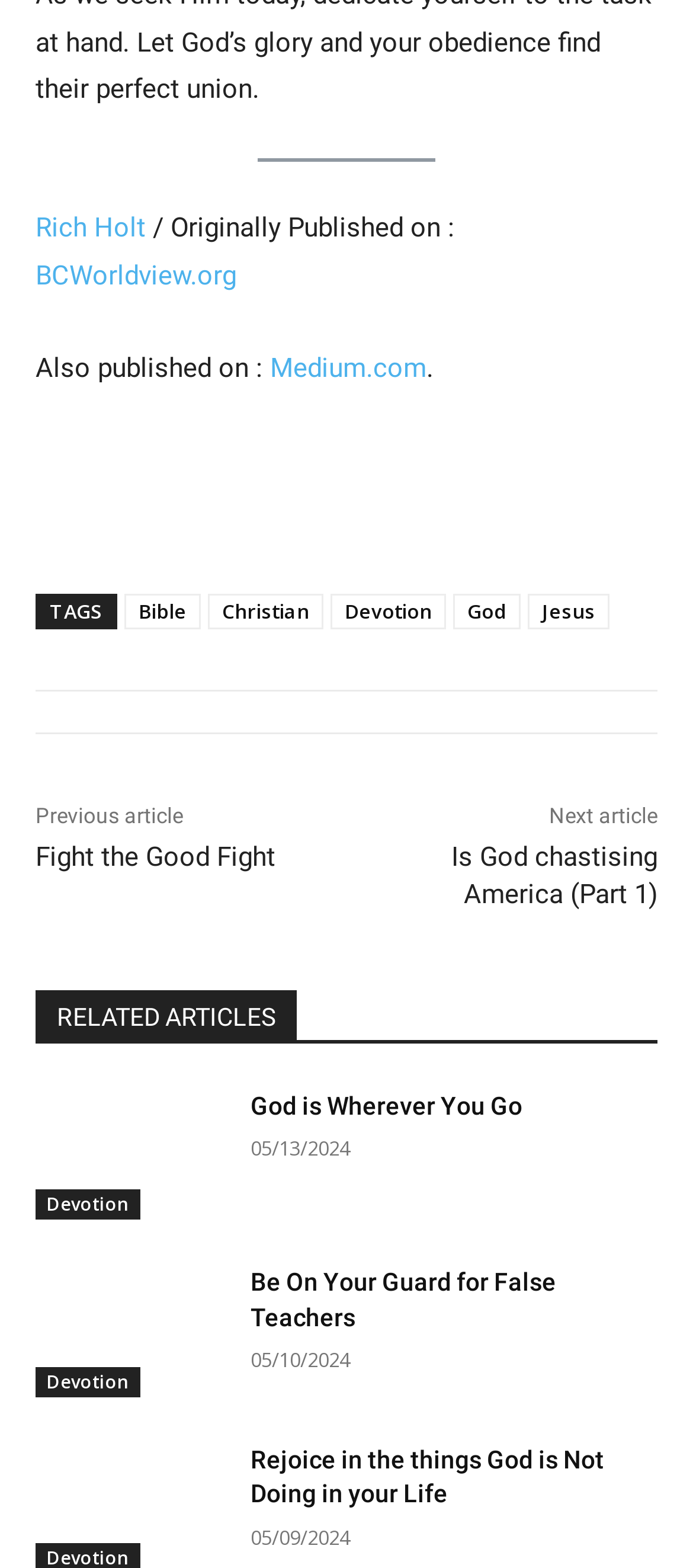Please identify the bounding box coordinates of the element's region that should be clicked to execute the following instruction: "Explore the devotion article 'God is Wherever You Go'". The bounding box coordinates must be four float numbers between 0 and 1, i.e., [left, top, right, bottom].

[0.362, 0.695, 0.949, 0.717]